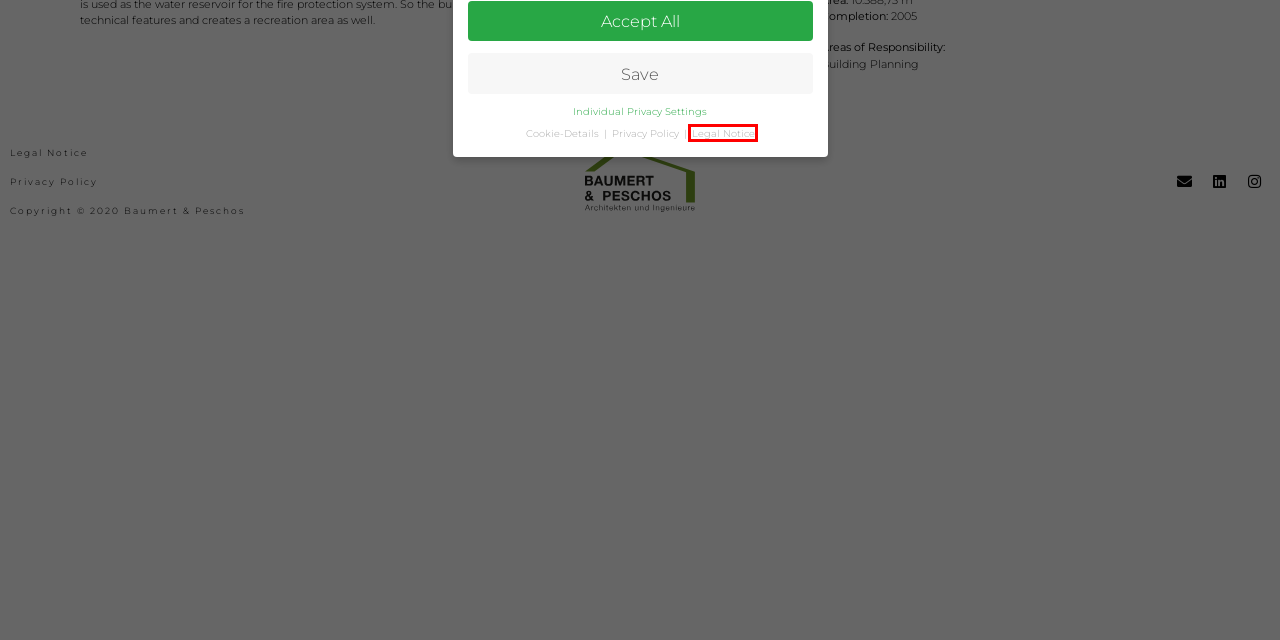Using the screenshot of a webpage with a red bounding box, pick the webpage description that most accurately represents the new webpage after the element inside the red box is clicked. Here are the candidates:
A. Projects – Planungsbüro Baumert & Peschos
B. Jobs EN – Planungsbüro Baumert & Peschos
C. Contact – Planungsbüro Baumert & Peschos
D. Legal Notice – Planungsbüro Baumert & Peschos
E. Datenschutzerklärung – Planungsbüro Baumert & Peschos
F. International EN – Planungsbüro Baumert & Peschos
G. Privacy Policy – Planungsbüro Baumert & Peschos
H. Enercon Sinuskurve – Planungsbüro Baumert & Peschos

D